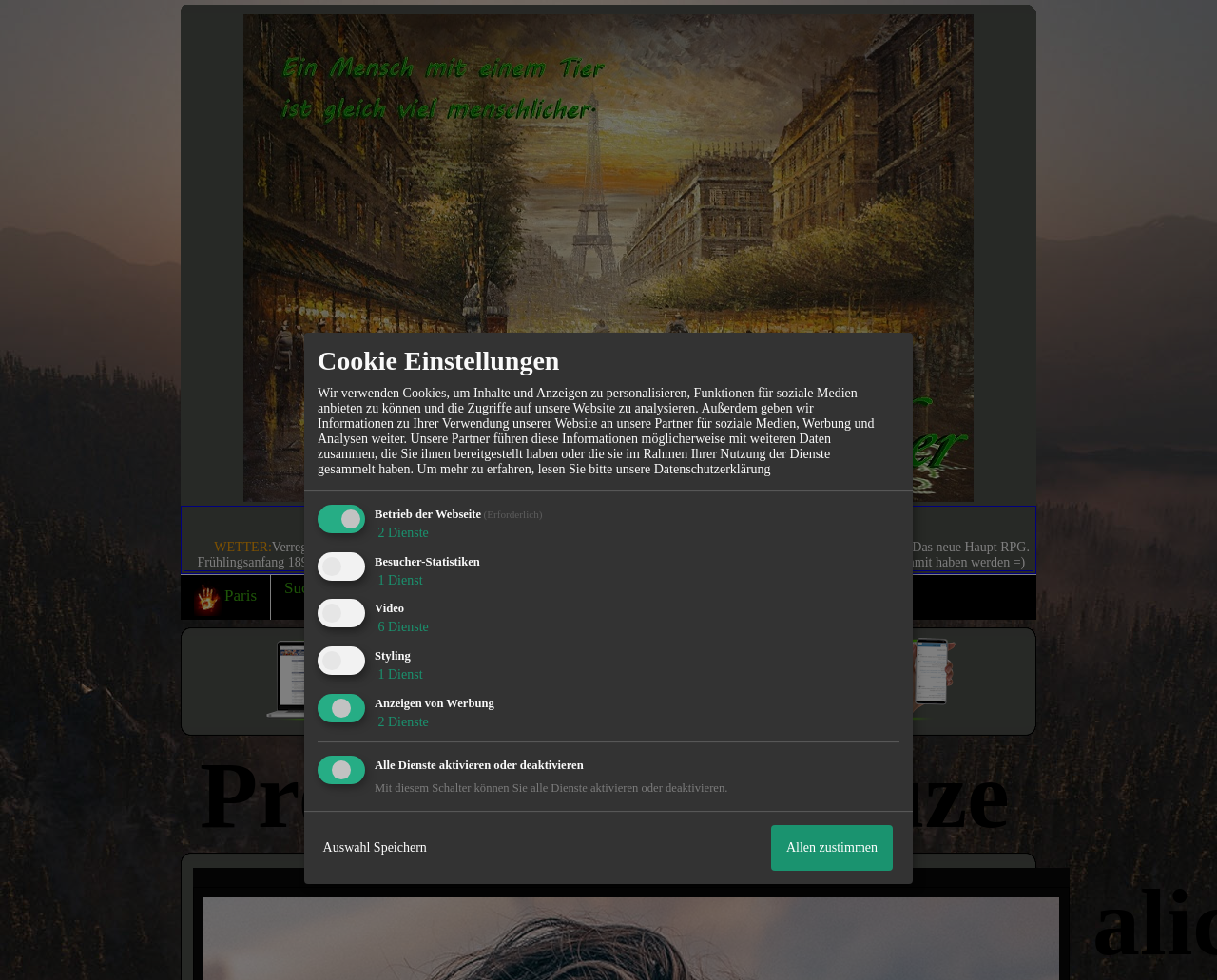What is the purpose of the 'Betrieb der Webseite' cookie?
Please answer the question as detailed as possible.

The purpose of the 'Betrieb der Webseite' cookie can be found in the label element associated with the checkbox, which says 'Für den Betrieb der Webseite erforderliche Cookies (z.B. für den Login)'.